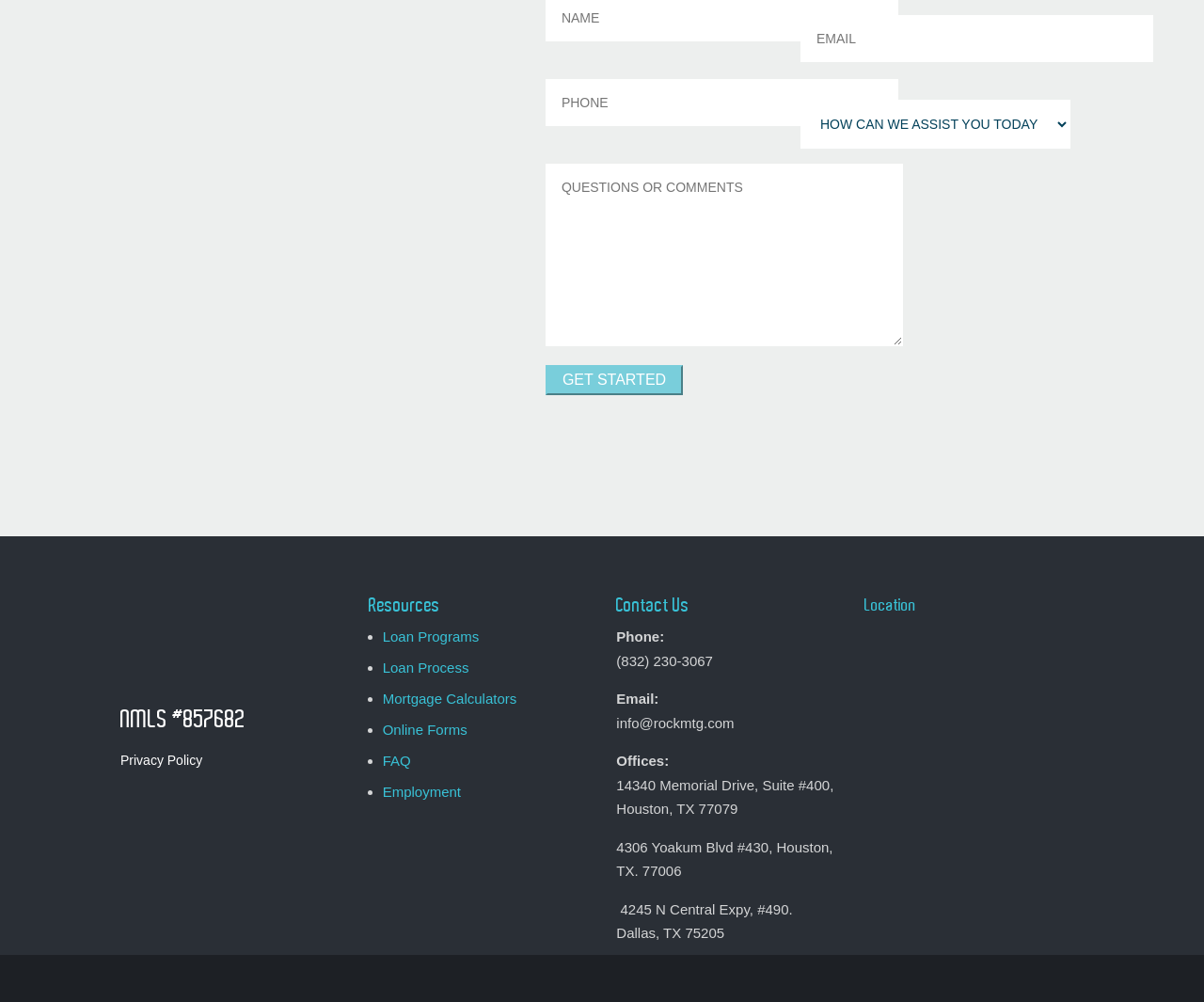Locate the bounding box coordinates of the element that needs to be clicked to carry out the instruction: "Click the GET STARTED button". The coordinates should be given as four float numbers ranging from 0 to 1, i.e., [left, top, right, bottom].

[0.453, 0.364, 0.567, 0.394]